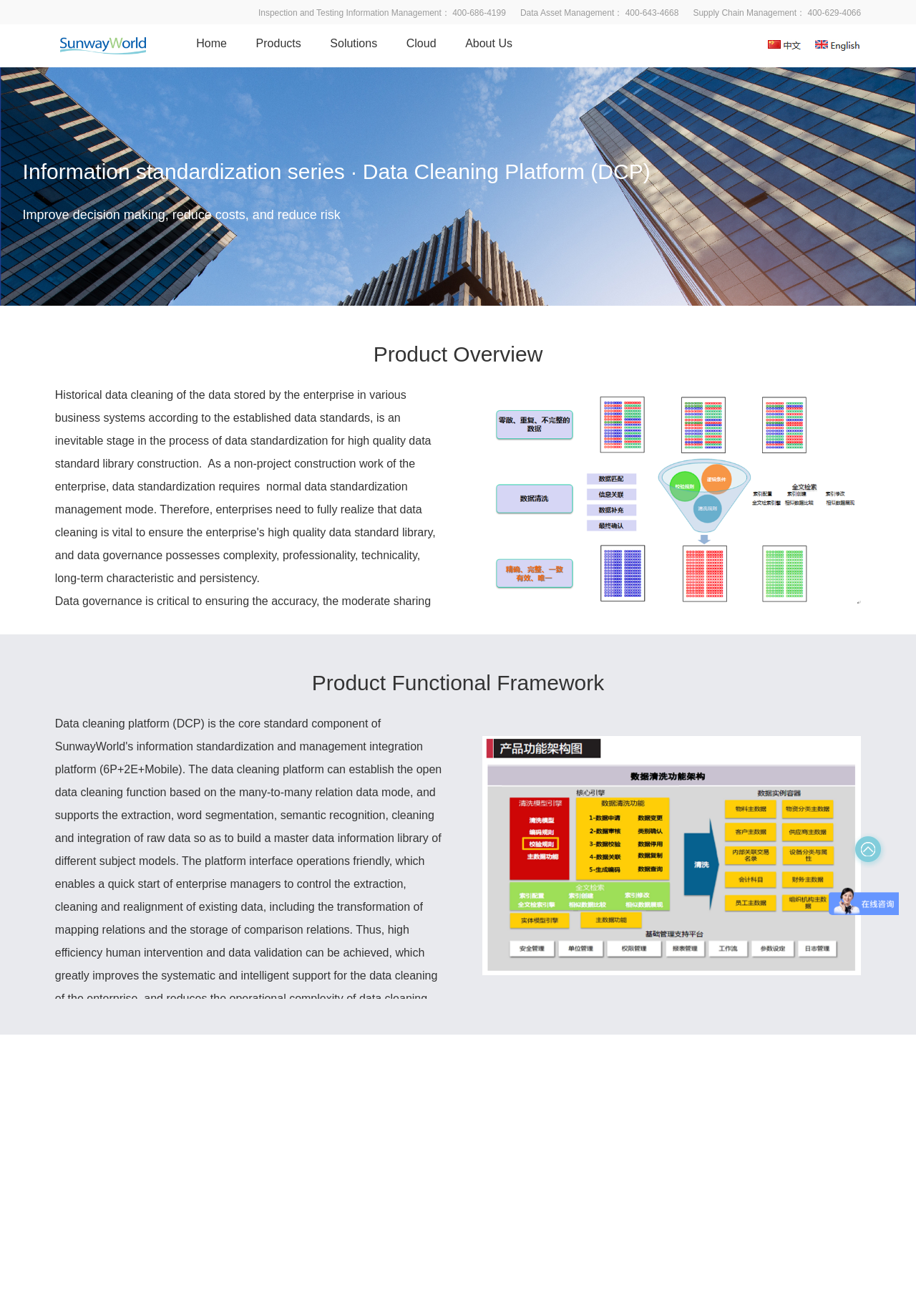Elaborate on the information and visuals displayed on the webpage.

The webpage is about a data cleaning platform provided by Beijing SunwayWorld Science & Technology Co., Ltd. At the top, there are three phone numbers for different services: Inspection and Testing Information Management, Data Asset Management, and Supply Chain Management. 

Below the phone numbers, there is a horizontal navigation menu with six links: Home, Products, Solutions, Cloud, and About Us. 

To the left of the navigation menu, there is a small image, and to the right, there are three more small images. 

Above the main content area, there is a large image that spans the entire width of the page. 

The main content area is divided into two sections. The first section has a heading that reads "Information standardization series · Data Cleaning Platform (DCP)" and a subheading that says "Improve decision making, reduce costs, and reduce risk". 

The second section is further divided into two parts. The first part has a heading "Product Overview" and the second part has a heading "Product Functional Framework". In between these two headings, there is a paragraph of text that explains the importance of data governance and how it can benefit businesses.